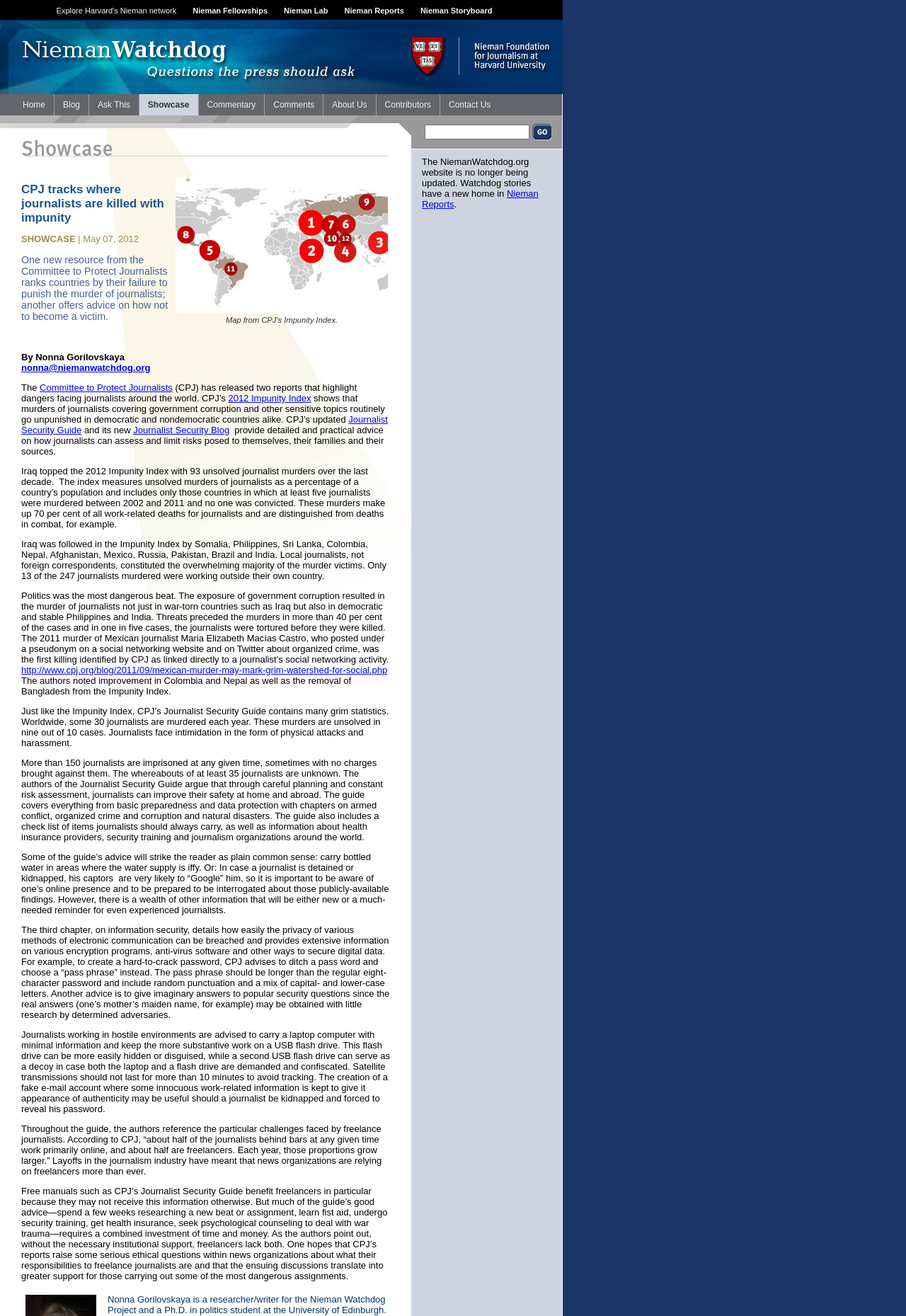Please identify the bounding box coordinates of the clickable region that I should interact with to perform the following instruction: "Explore Harvard's Nieman network". The coordinates should be expressed as four float numbers between 0 and 1, i.e., [left, top, right, bottom].

[0.062, 0.005, 0.195, 0.011]